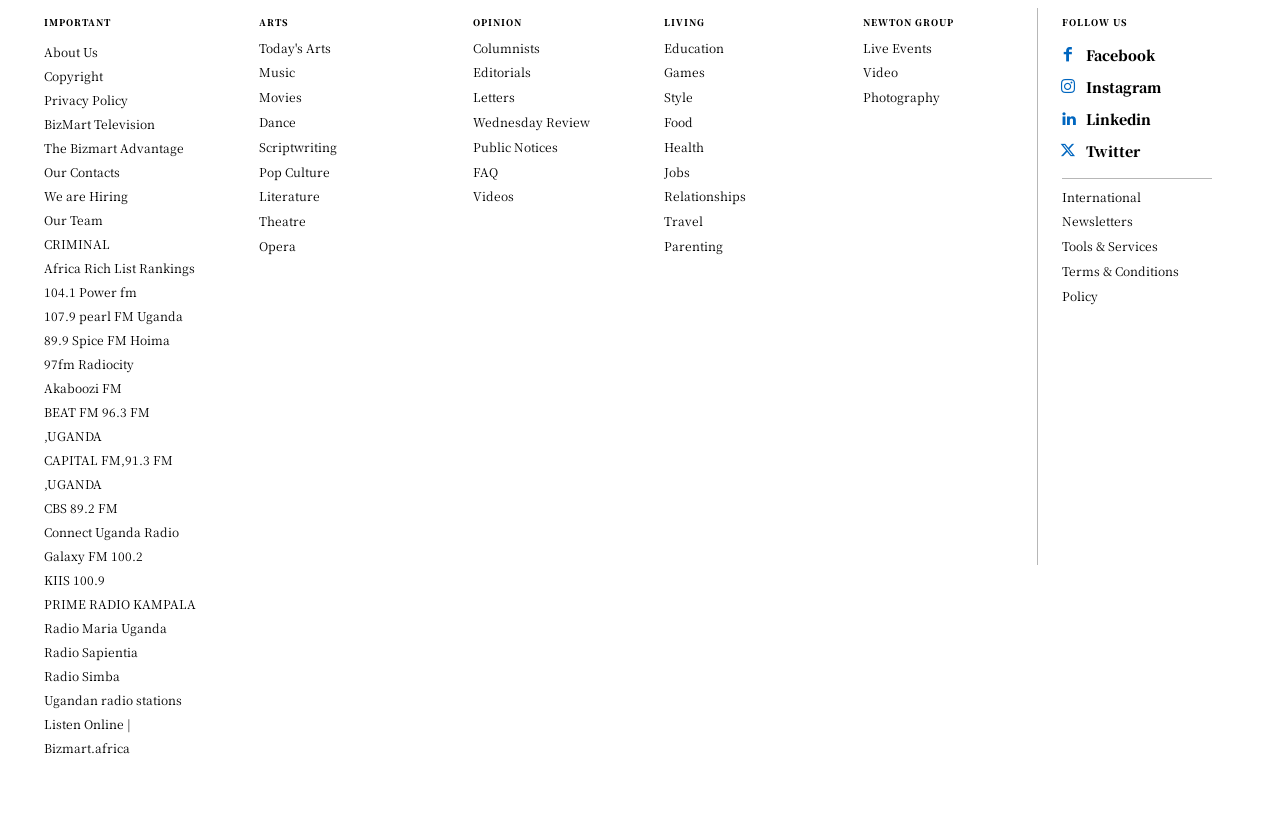Answer the following query with a single word or phrase:
What is the first link under the 'IMPORTANT' heading?

About Us